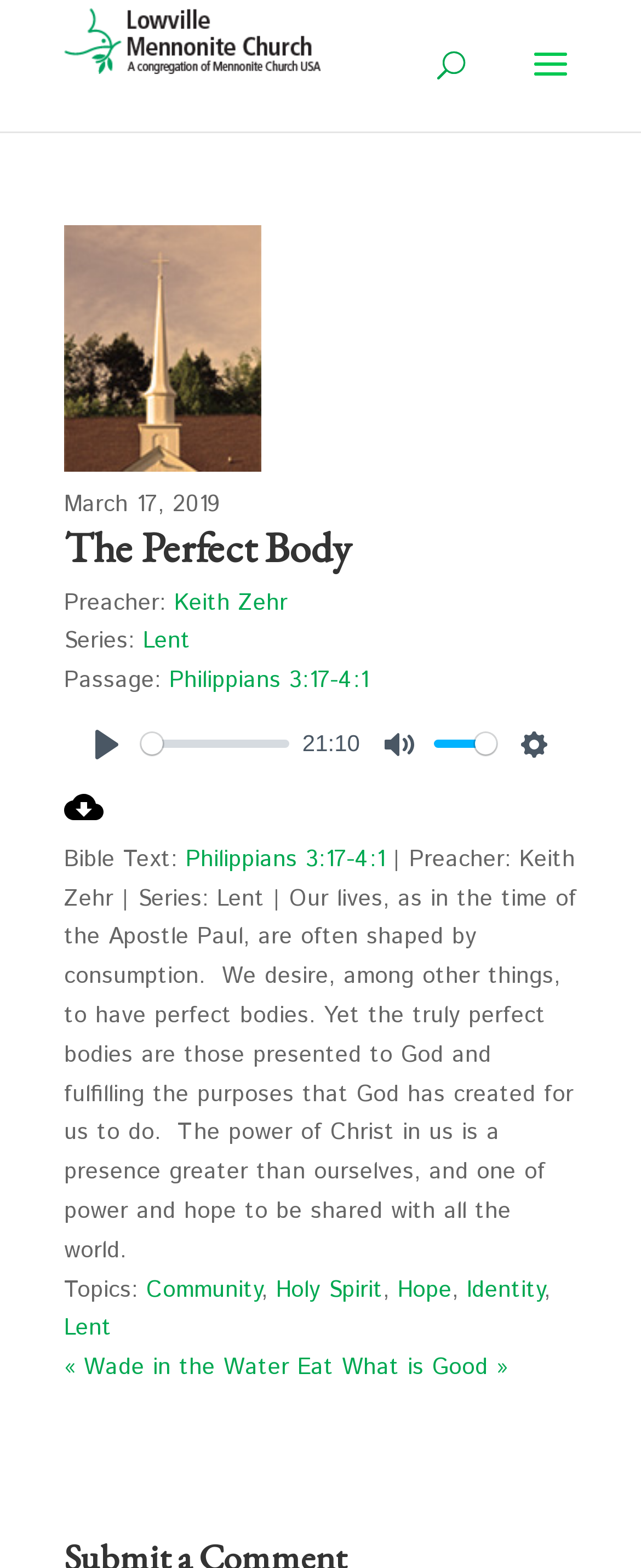Give the bounding box coordinates for the element described as: "Eat What is Good »".

[0.464, 0.862, 0.792, 0.883]